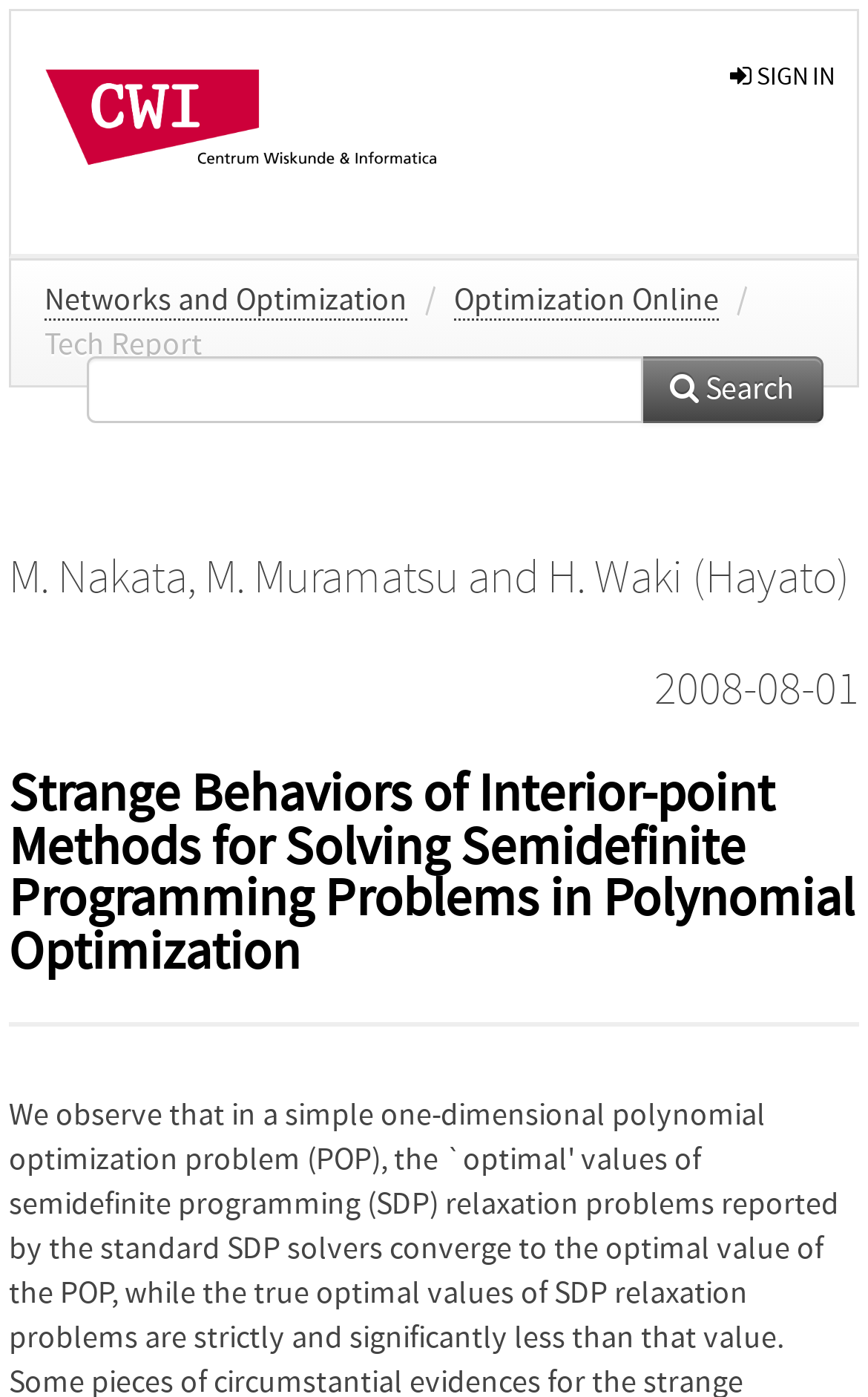Is the search function available on the webpage?
From the image, provide a succinct answer in one word or a short phrase.

Yes